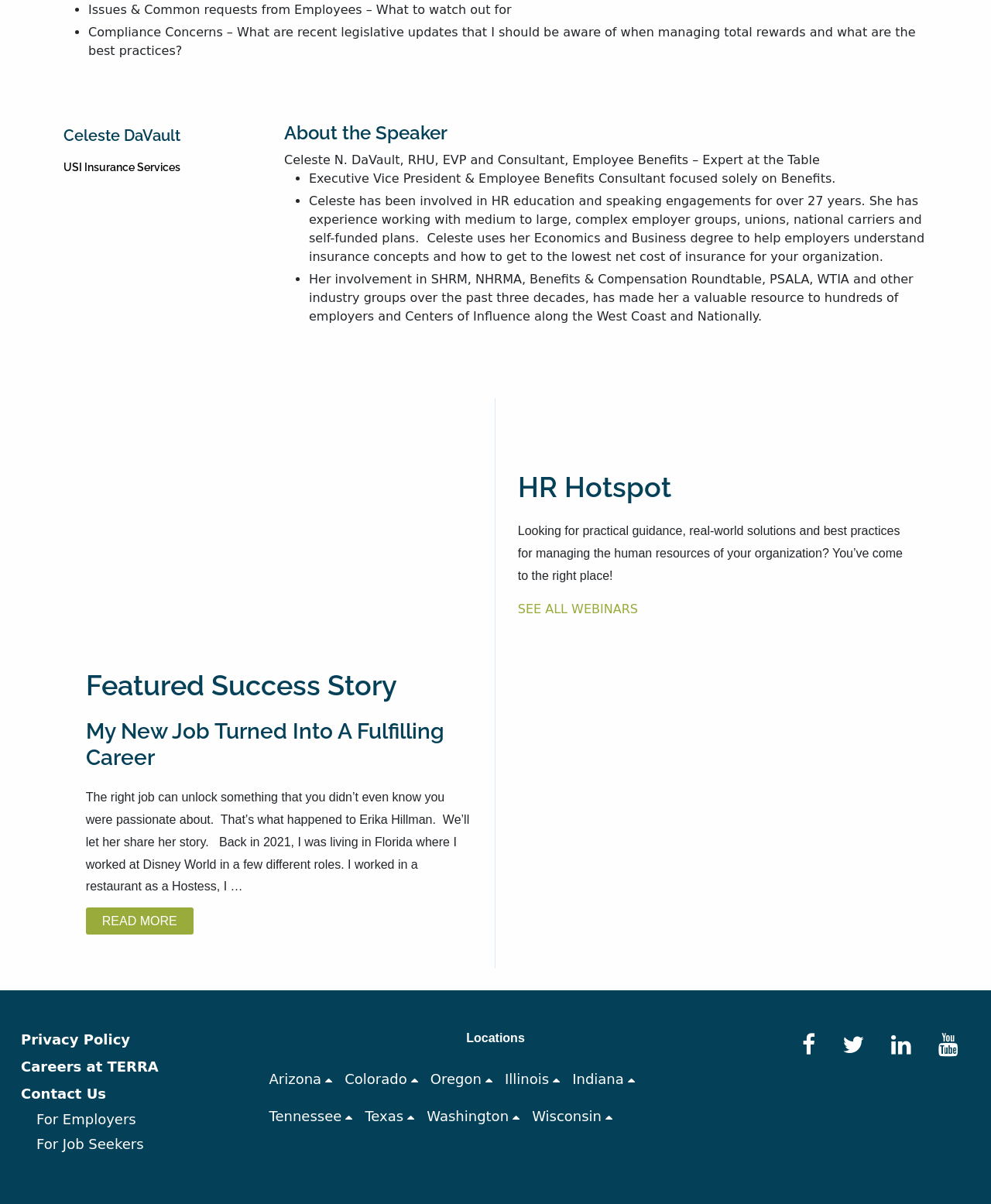Determine the bounding box coordinates of the target area to click to execute the following instruction: "Read more about Celeste DaVault."

[0.287, 0.102, 0.936, 0.12]